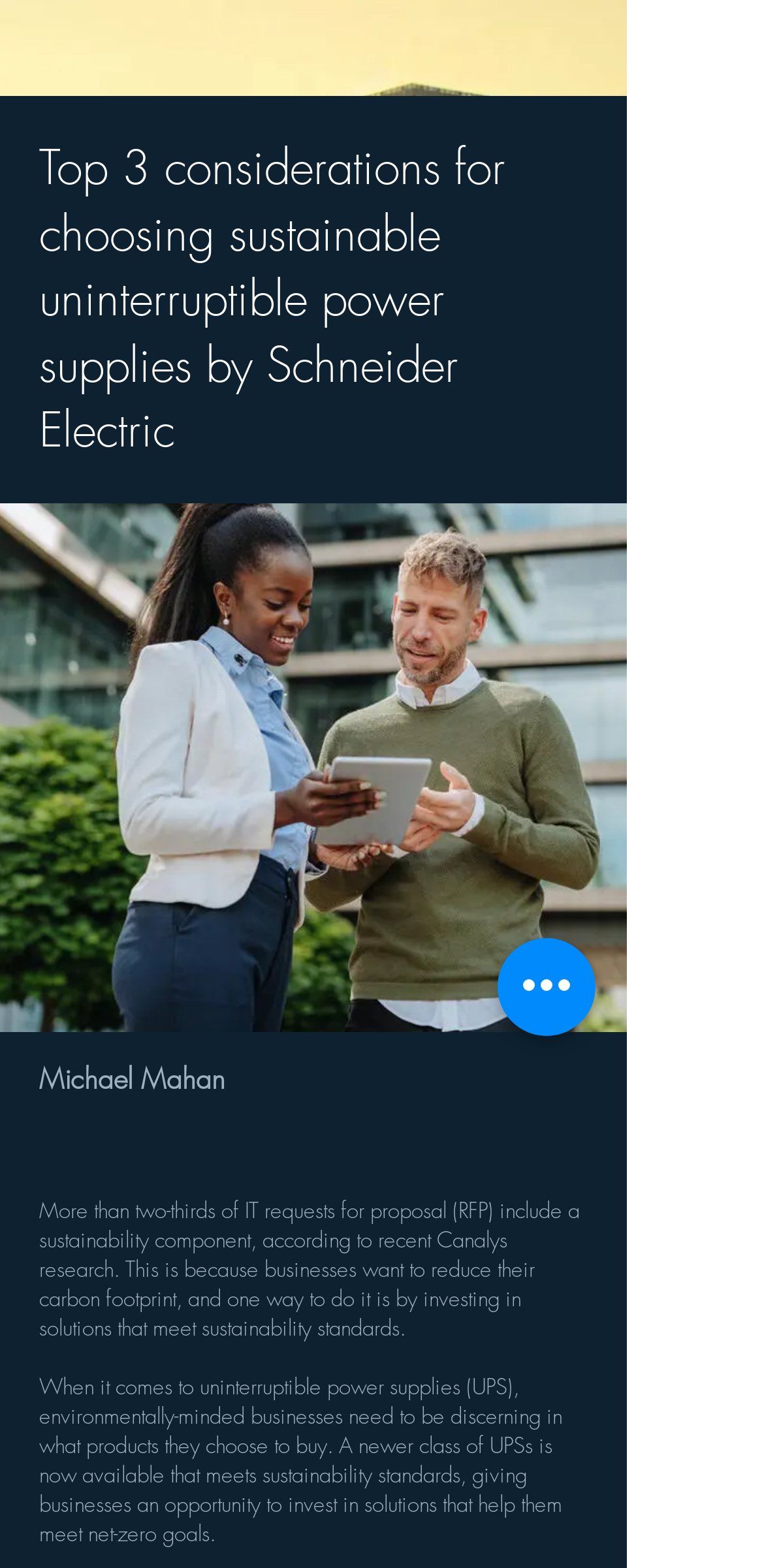Can you find and generate the webpage's heading?

Top 3 considerations for choosing sustainable uninterruptible power supplies by Schneider Electric